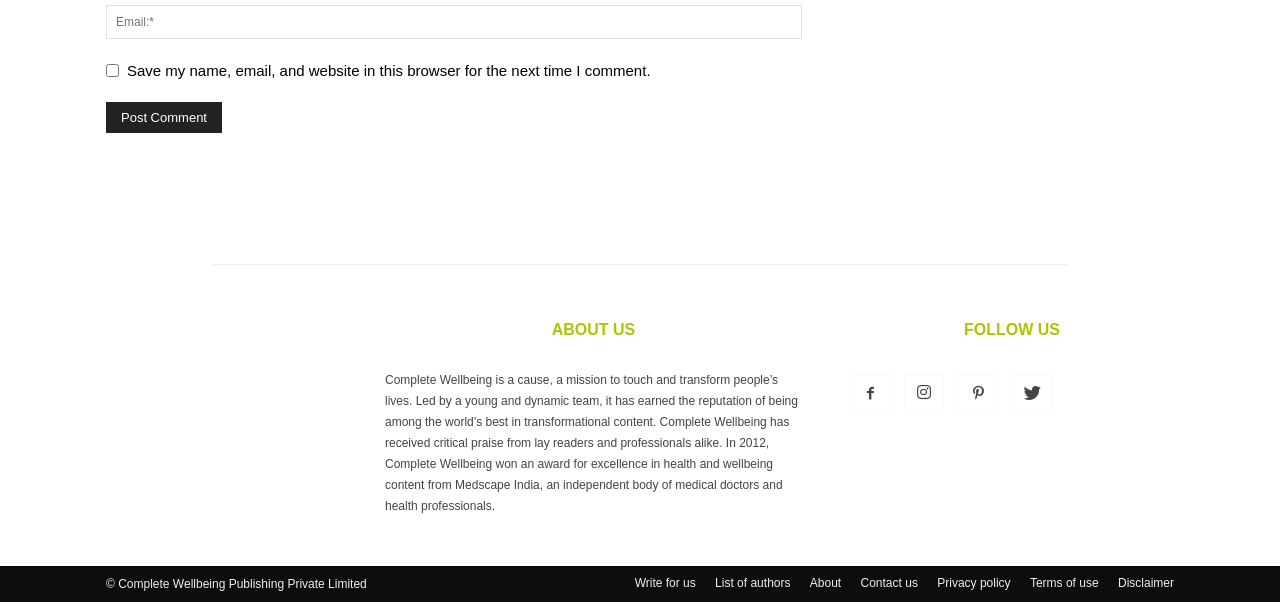Please study the image and answer the question comprehensively:
How can users follow the organization?

The links with icons '', '', '', and '' suggest that users can follow the organization through various social media platforms.